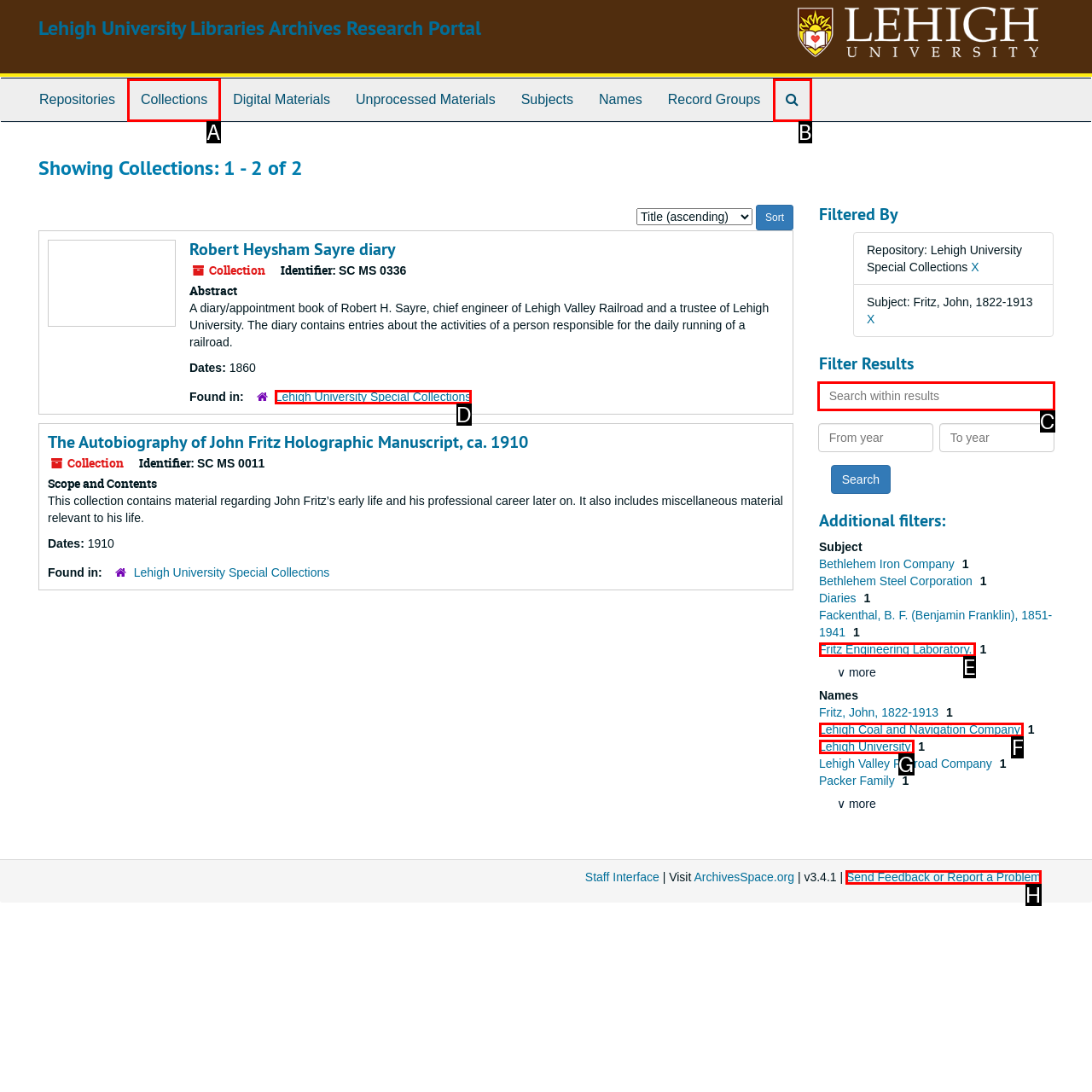Based on the description: Collections, select the HTML element that fits best. Provide the letter of the matching option.

A